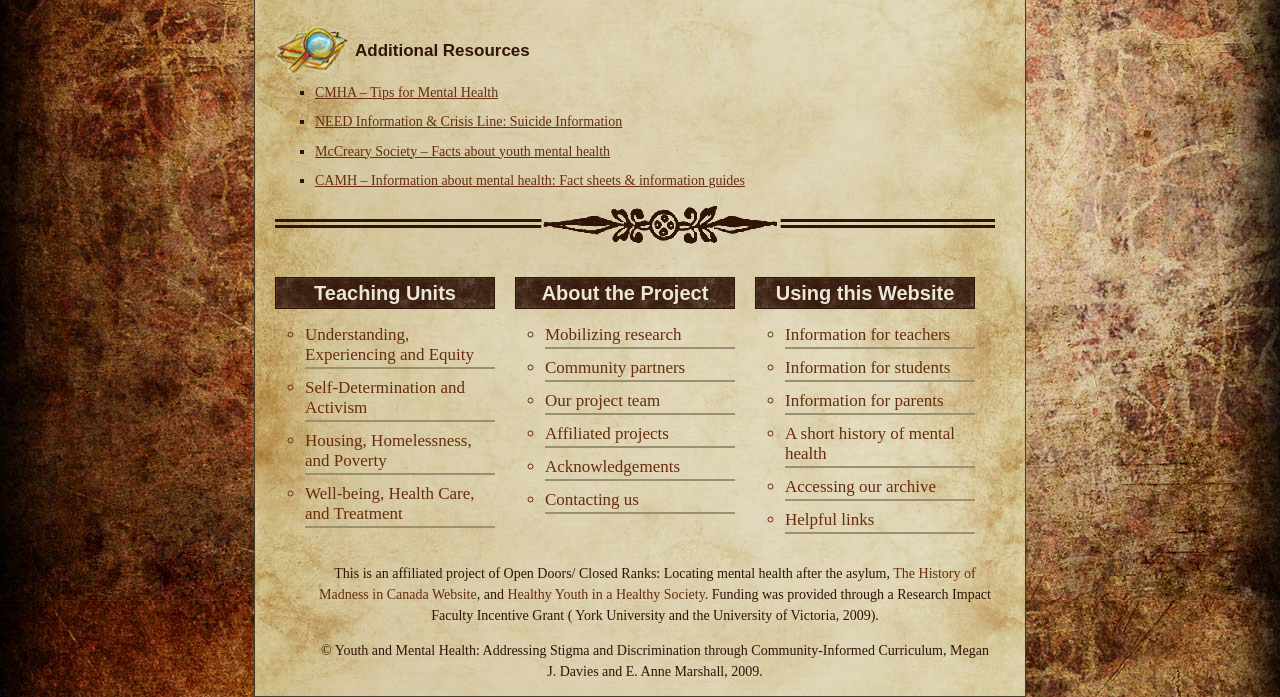From the webpage screenshot, identify the region described by Self-Determination and Activism. Provide the bounding box coordinates as (top-left x, top-left y, bottom-right x, bottom-right y), with each value being a floating point number between 0 and 1.

[0.238, 0.542, 0.363, 0.598]